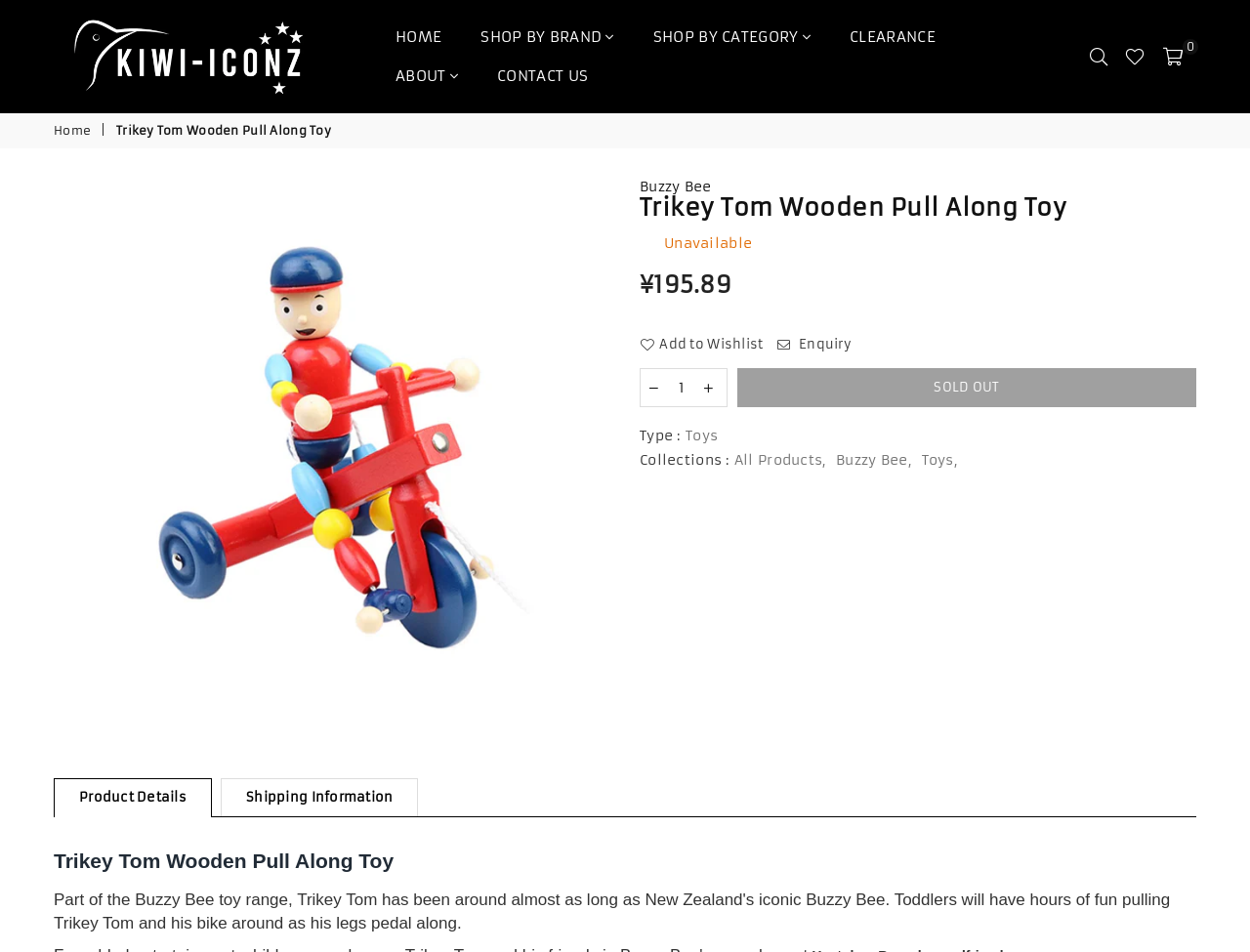Identify the bounding box coordinates of the part that should be clicked to carry out this instruction: "Click on the 'Buzzy Bee' link".

[0.512, 0.186, 0.569, 0.205]